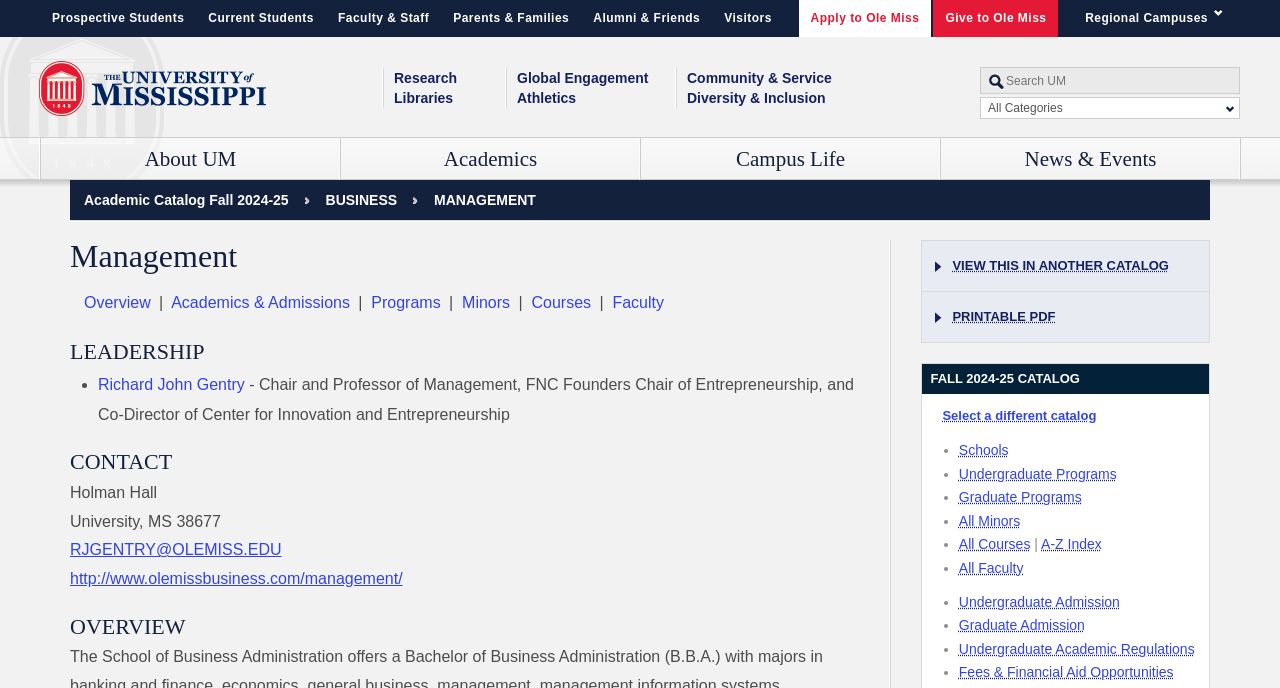Please determine the bounding box of the UI element that matches this description: Diversity & Inclusion. The coordinates should be given as (top-left x, top-left y, bottom-right x, bottom-right y), with all values between 0 and 1.

[0.537, 0.128, 0.668, 0.157]